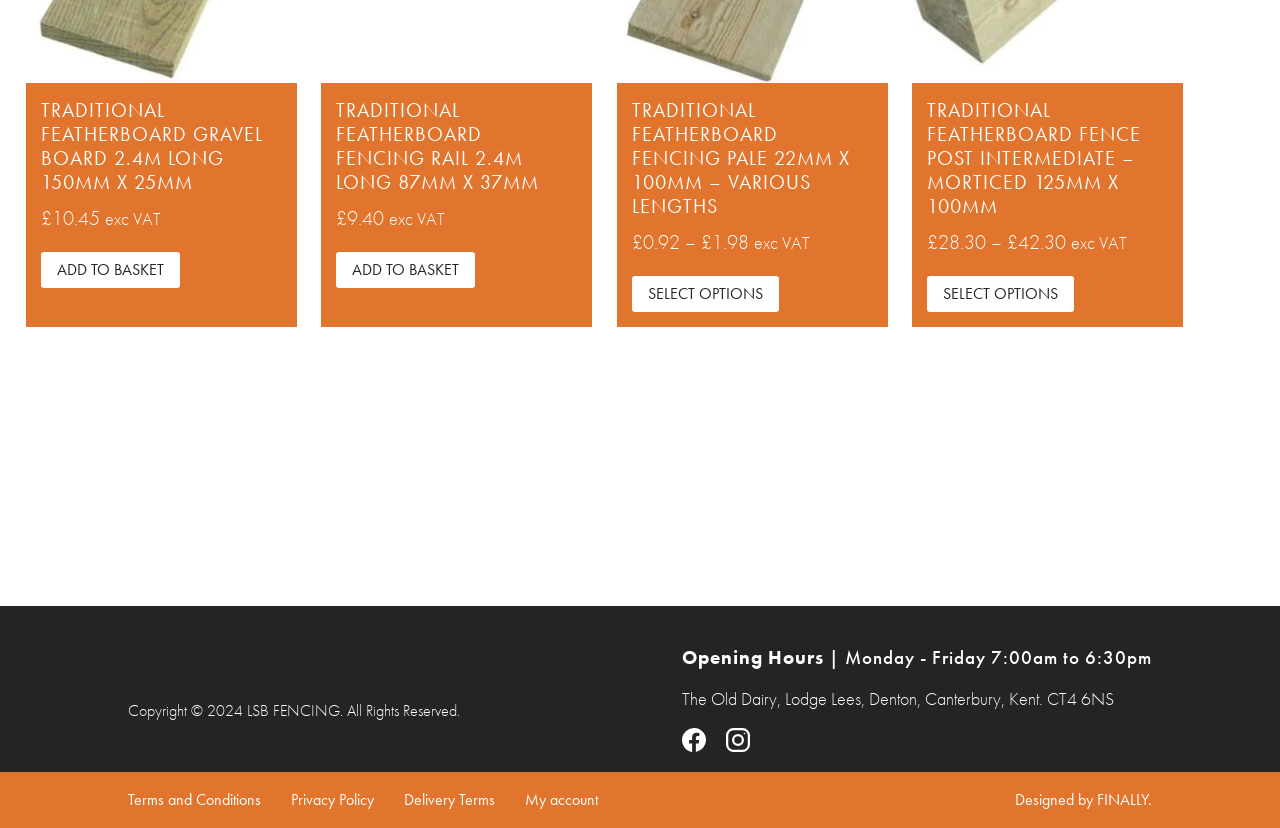Identify the bounding box of the UI element that matches this description: "Select options".

[0.724, 0.334, 0.839, 0.377]